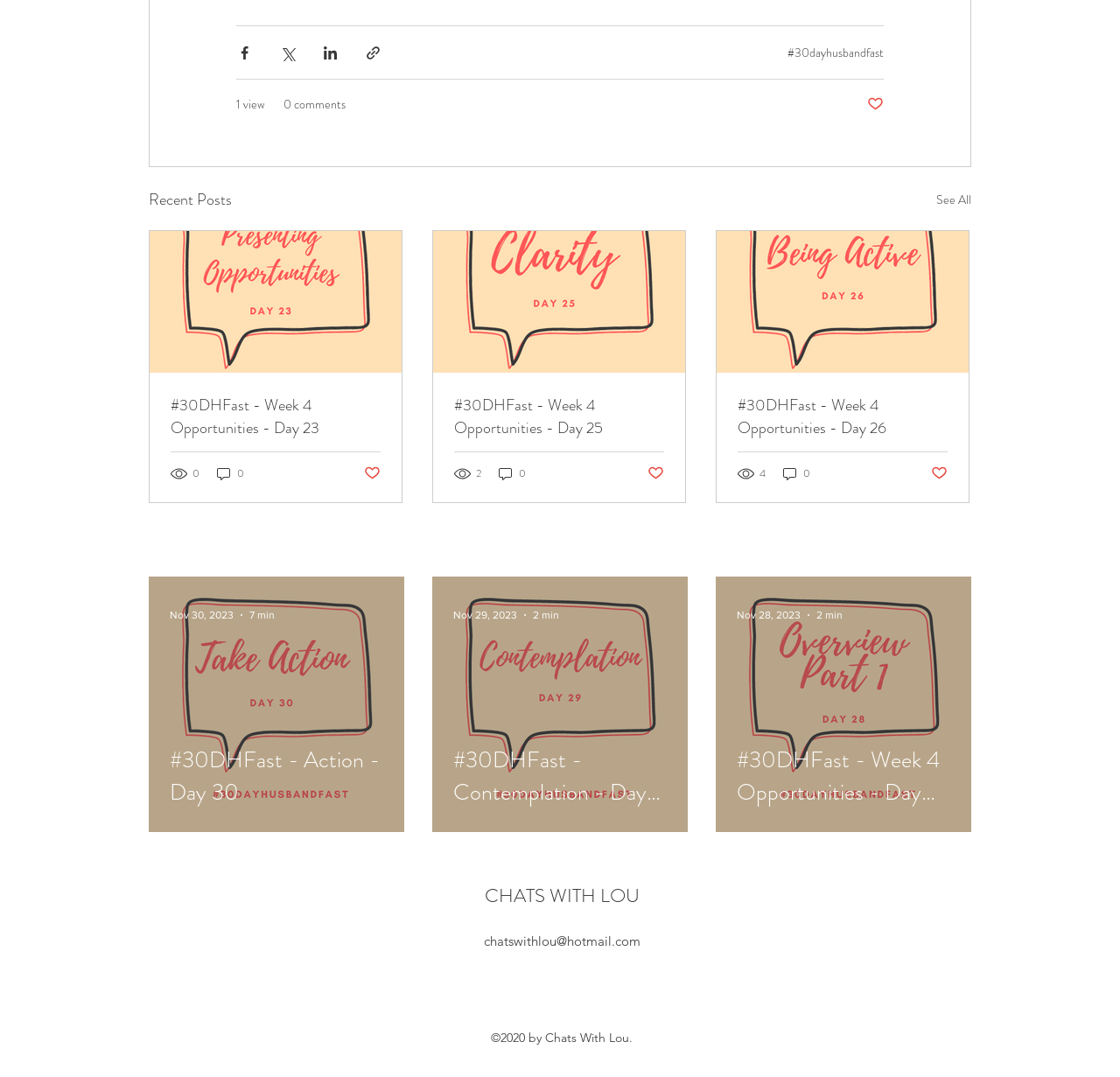Predict the bounding box for the UI component with the following description: "0 comments".

[0.253, 0.089, 0.309, 0.106]